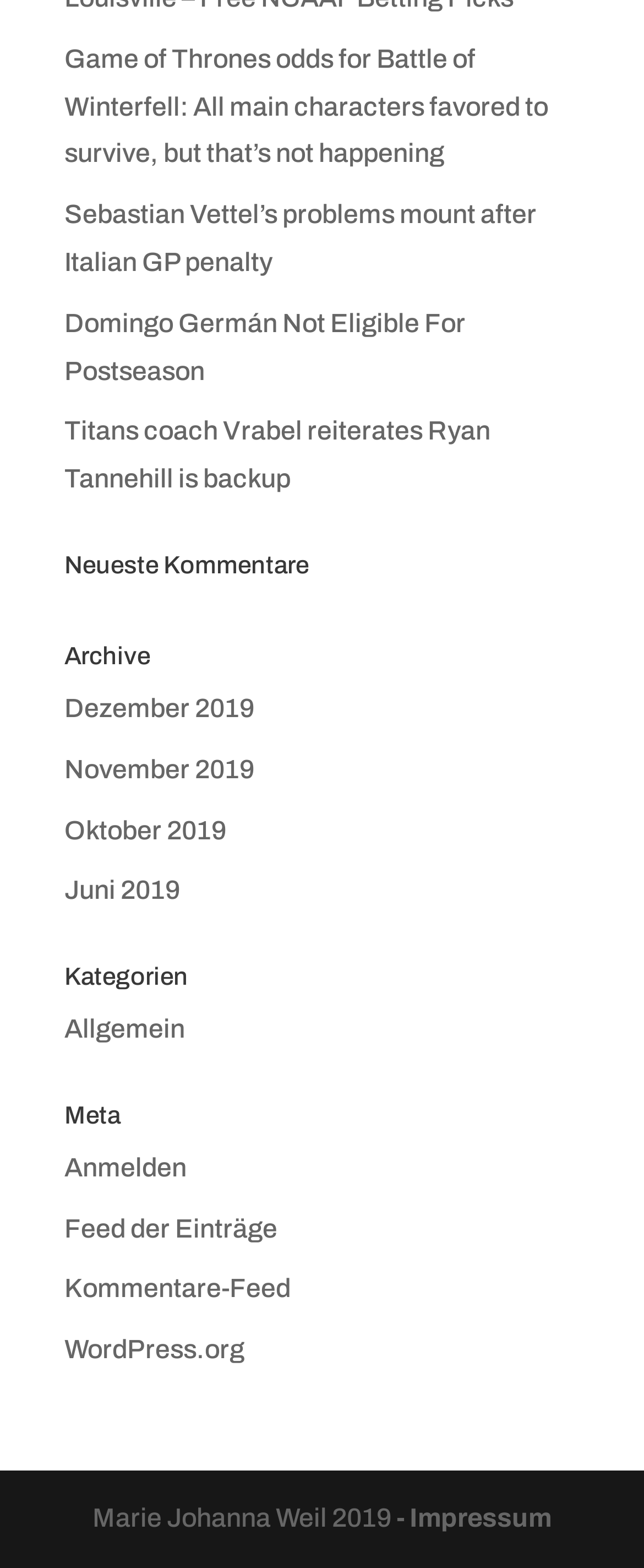How many months are listed in the archive section?
From the screenshot, provide a brief answer in one word or phrase.

4